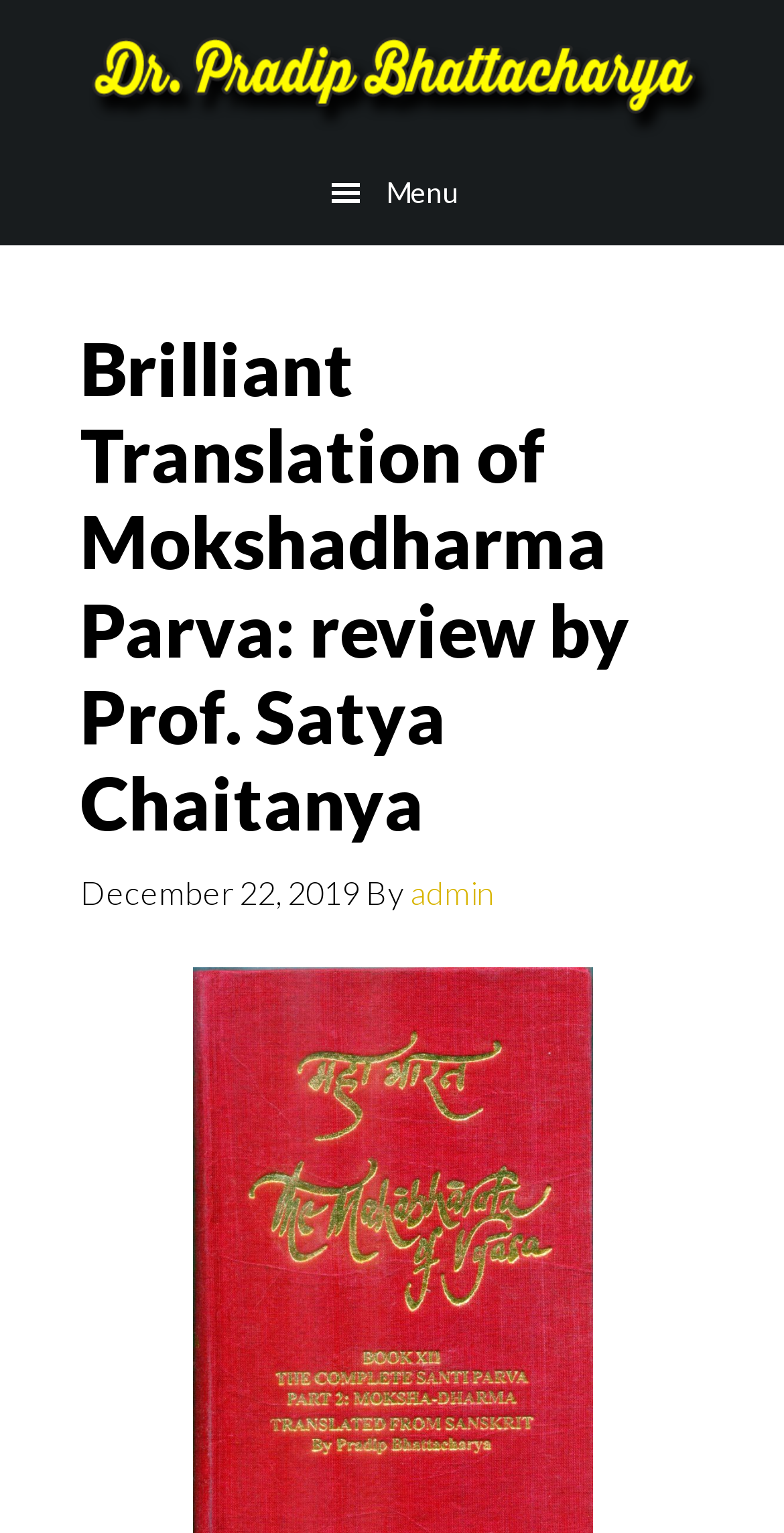Reply to the question with a single word or phrase:
Is there a menu button on the webpage?

Yes